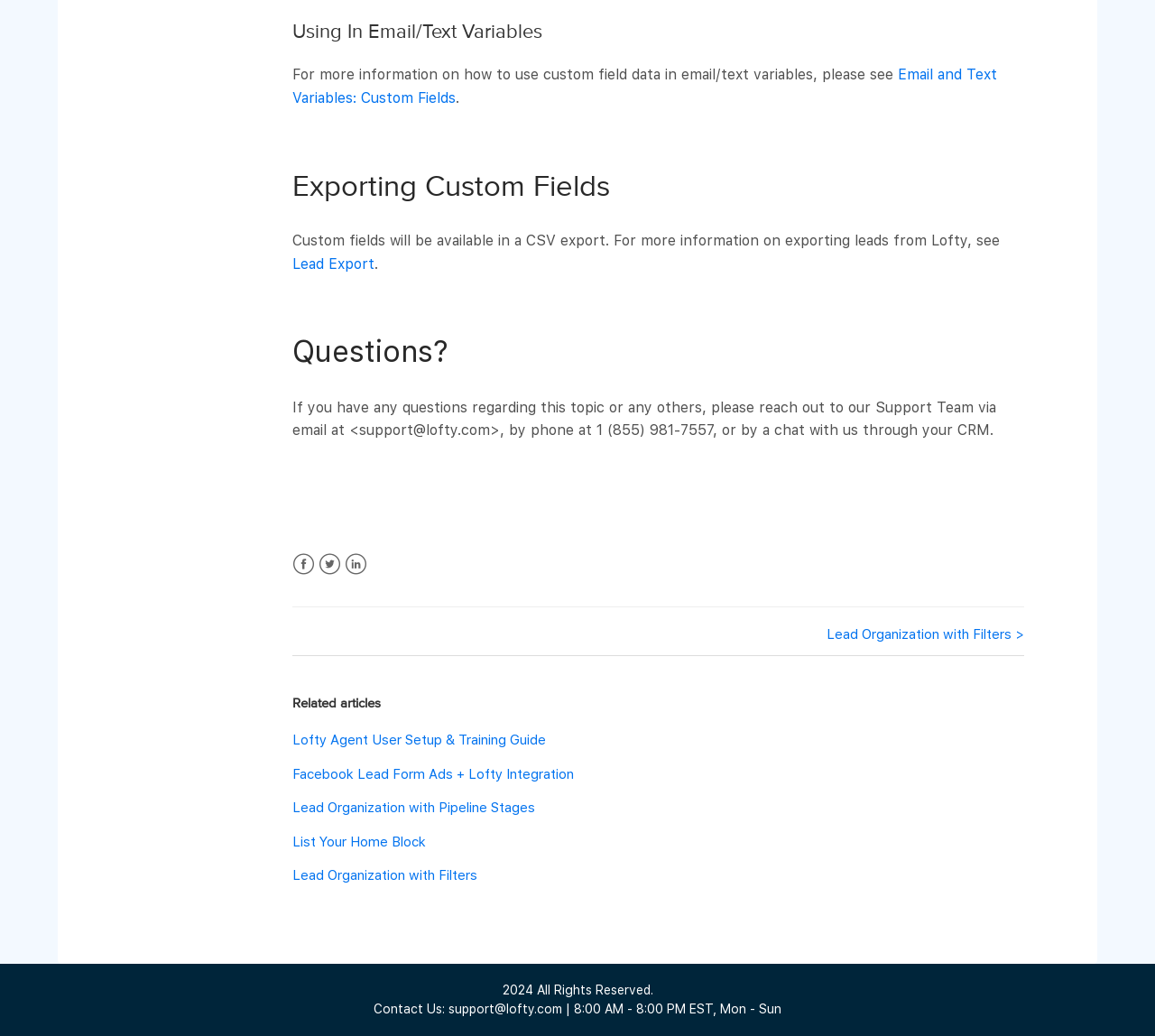What is the copyright year?
Based on the image, answer the question with as much detail as possible.

The webpage displays the copyright information at the bottom, which includes the year 2024, indicating that the copyright is valid for that year.